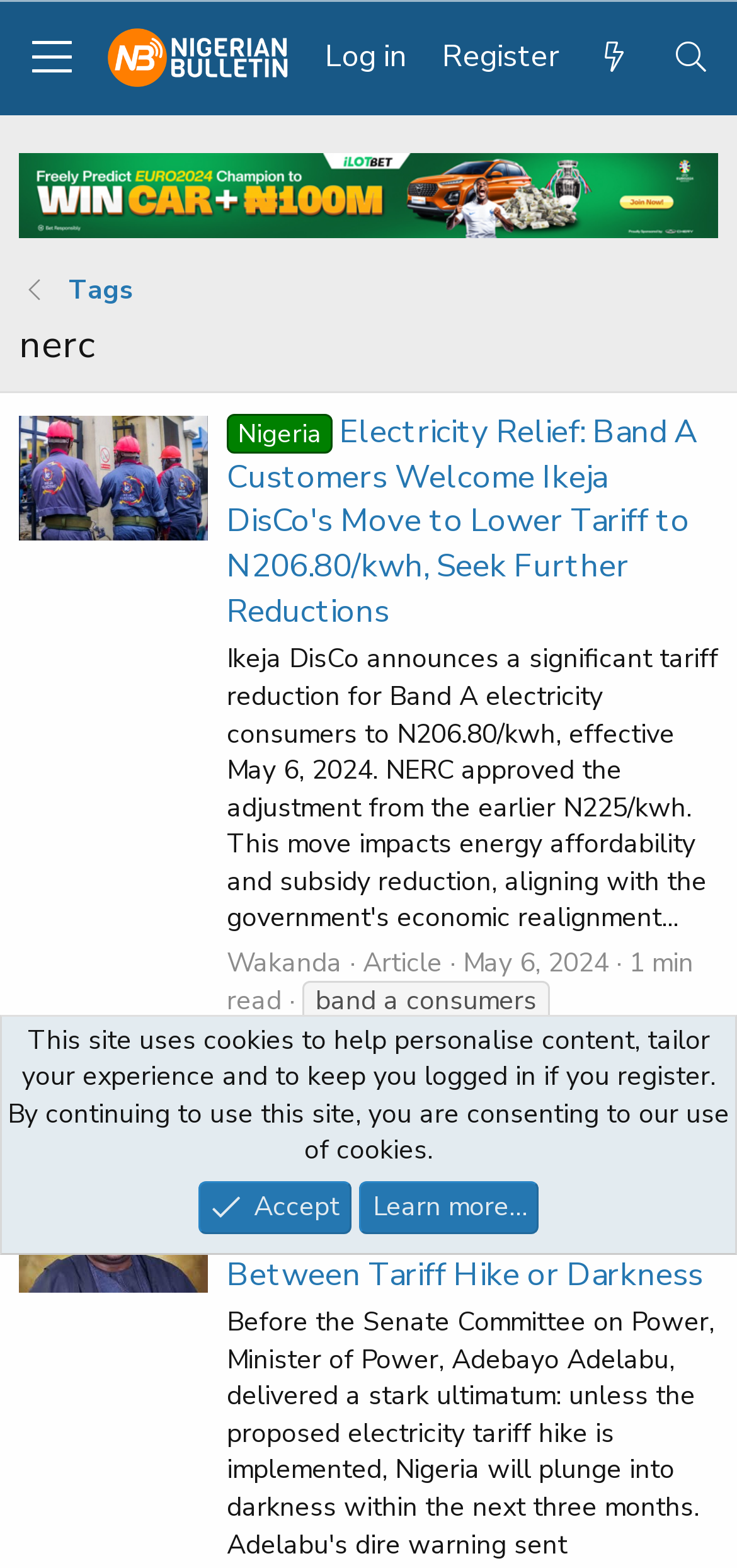Reply to the question below using a single word or brief phrase:
How many minutes does it take to read the first article?

1 min